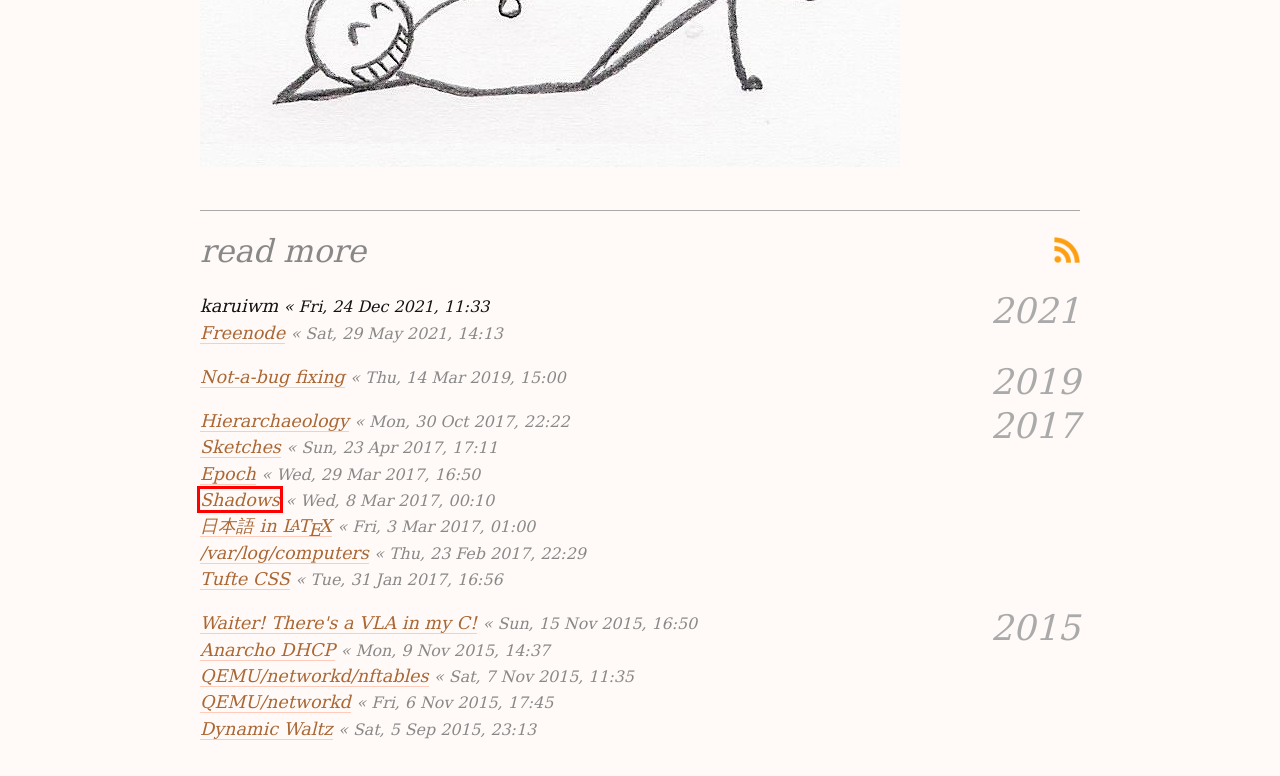You have a screenshot of a webpage with a red rectangle bounding box around a UI element. Choose the best description that matches the new page after clicking the element within the bounding box. The candidate descriptions are:
A. QEMU/networkd
B. 日本語 in LaTeX
C. Hierarchaeology
D. Freenode
E. Shadows
F. /var/log/computers
G. QEMU/networkd/nftables
H. Dynamic Waltz

E